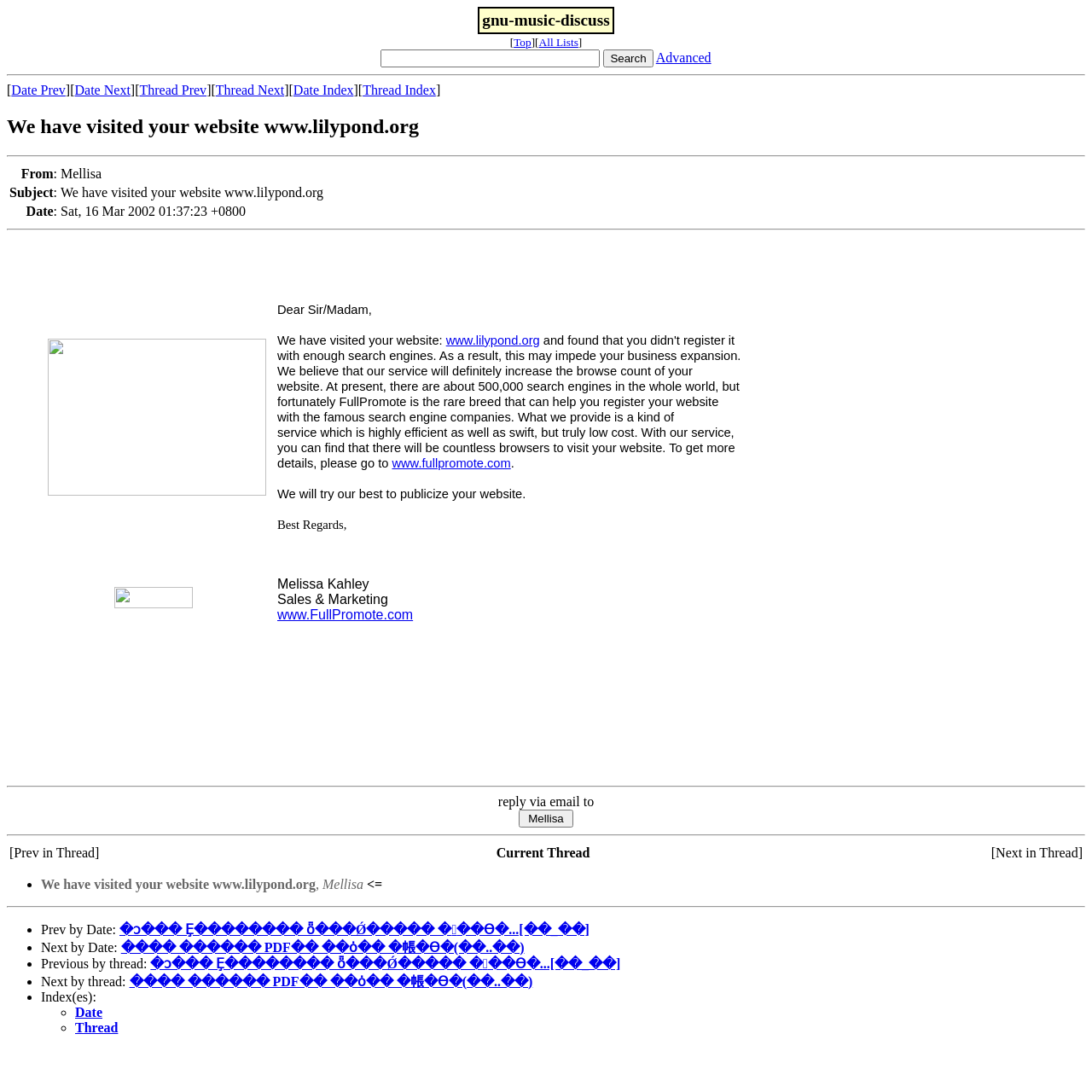Please locate the clickable area by providing the bounding box coordinates to follow this instruction: "Visit the 'www.fullpromote.com' website".

[0.359, 0.418, 0.468, 0.43]